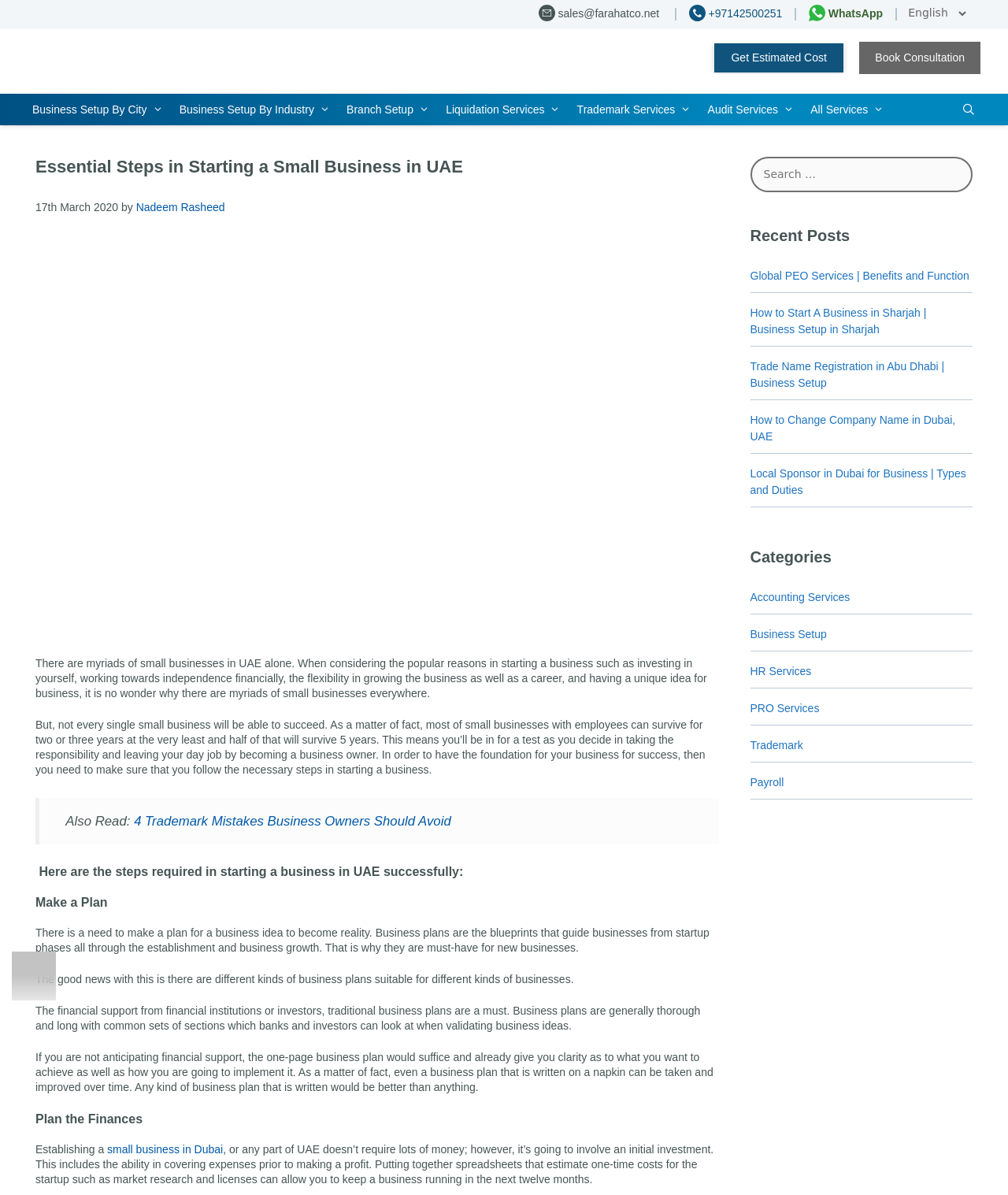Please identify the bounding box coordinates of the clickable region that I should interact with to perform the following instruction: "Search for something". The coordinates should be expressed as four float numbers between 0 and 1, i.e., [left, top, right, bottom].

[0.744, 0.131, 0.965, 0.161]